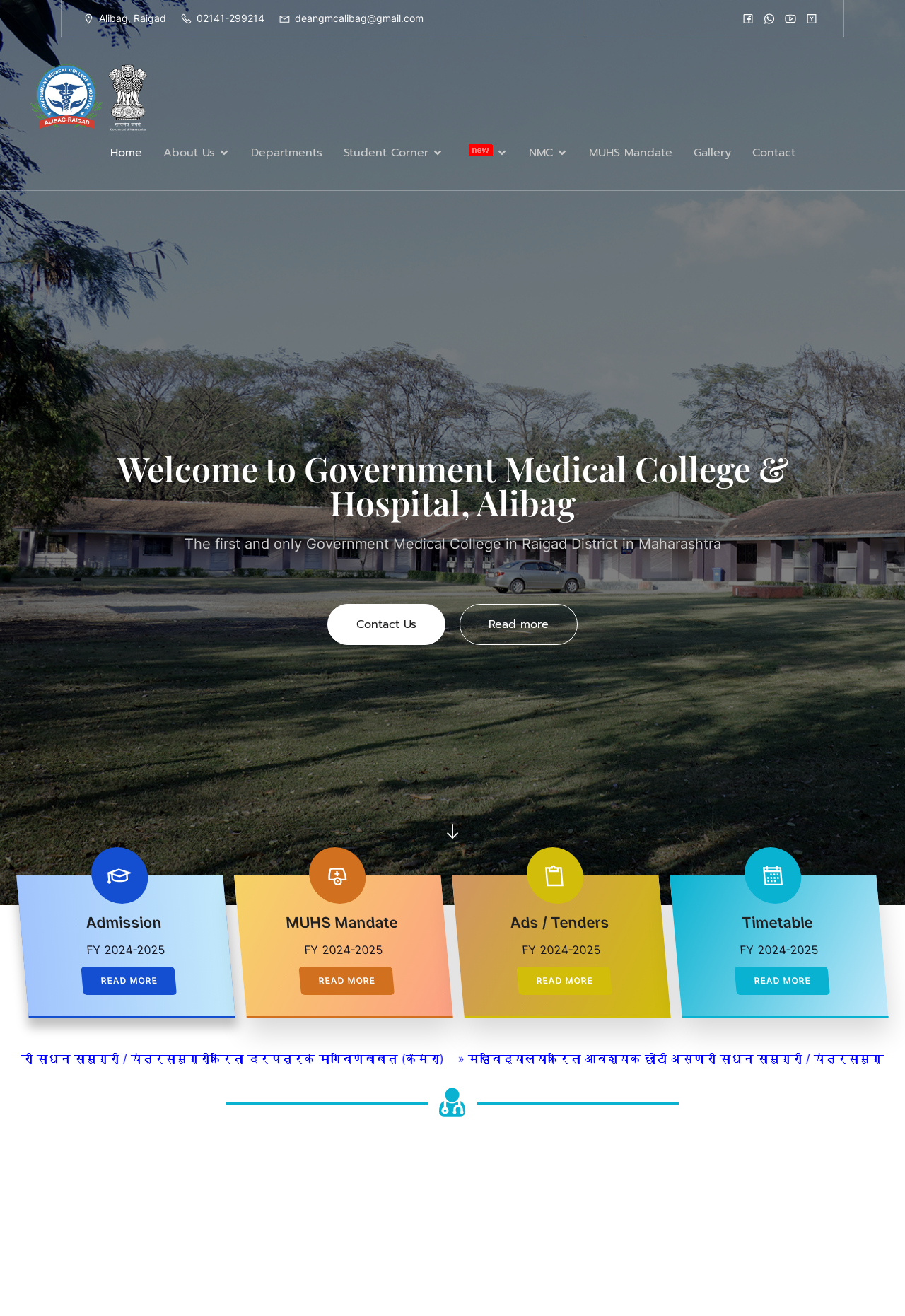Locate the bounding box coordinates of the element I should click to achieve the following instruction: "Click on the Read more link".

[0.508, 0.459, 0.638, 0.49]